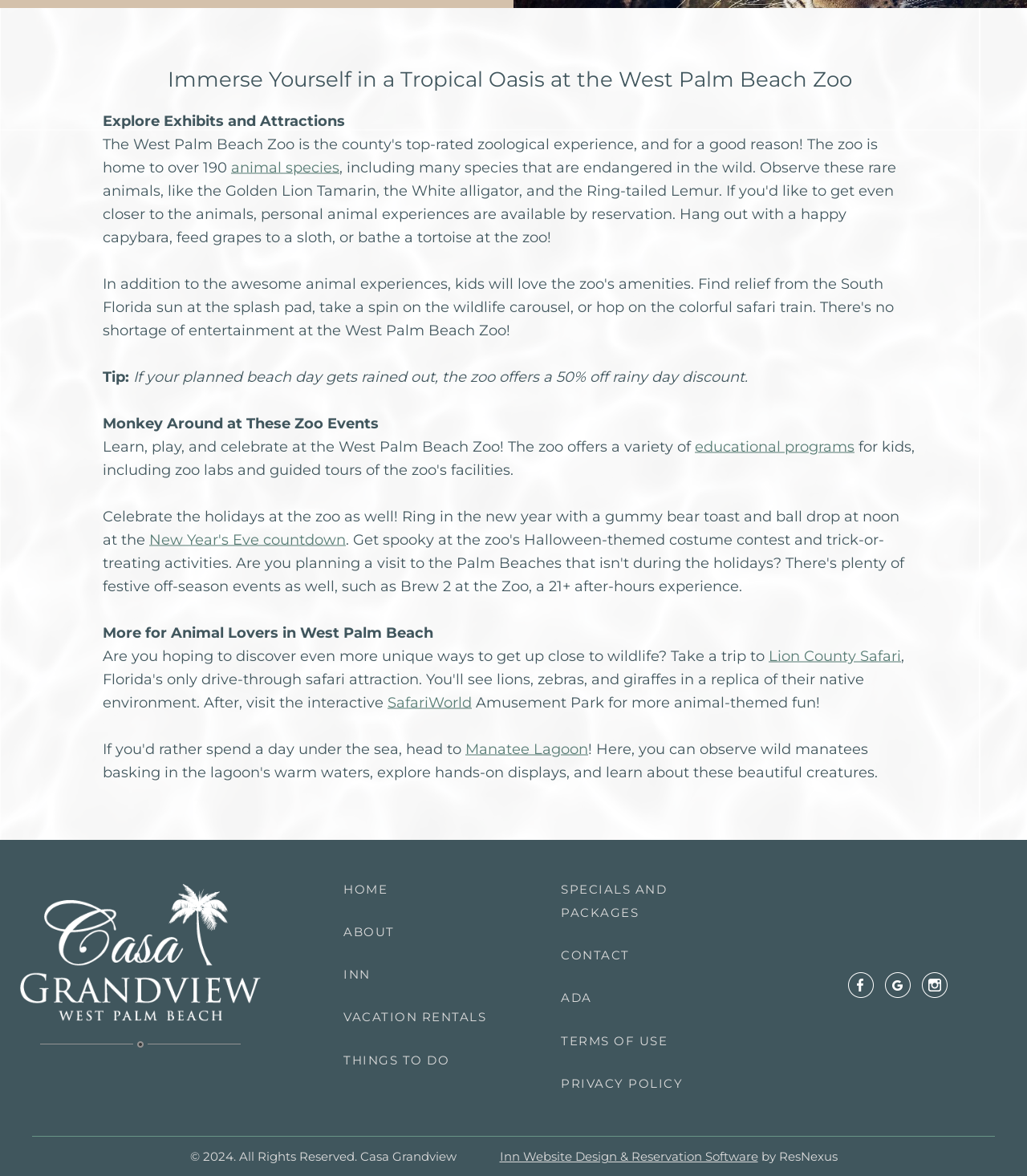Using the given description, provide the bounding box coordinates formatted as (top-left x, top-left y, bottom-right x, bottom-right y), with all values being floating point numbers between 0 and 1. Description: New Year's Eve countdown

[0.145, 0.451, 0.337, 0.466]